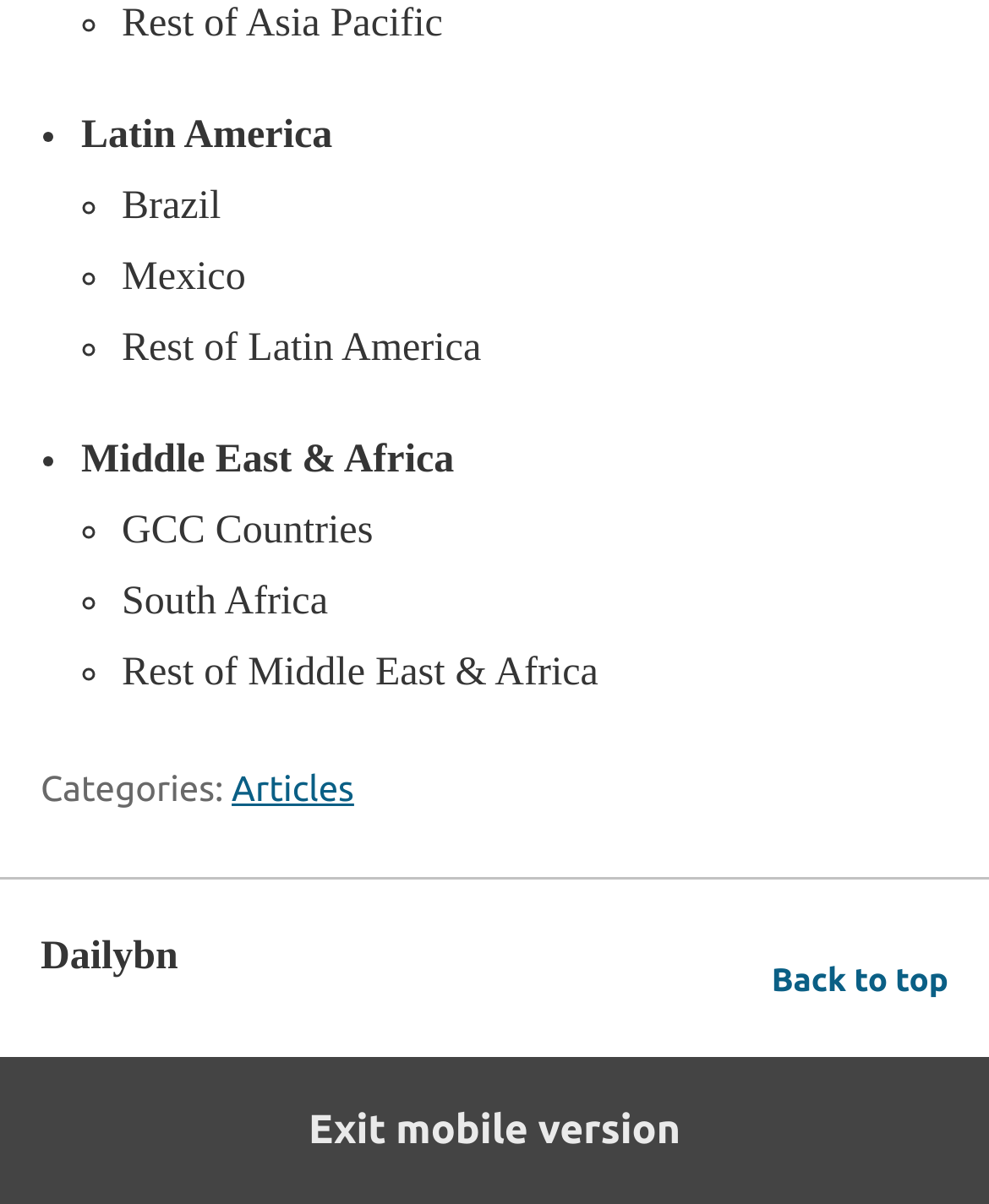Answer with a single word or phrase: 
What is the first region listed under Rest of Asia Pacific?

Latin America